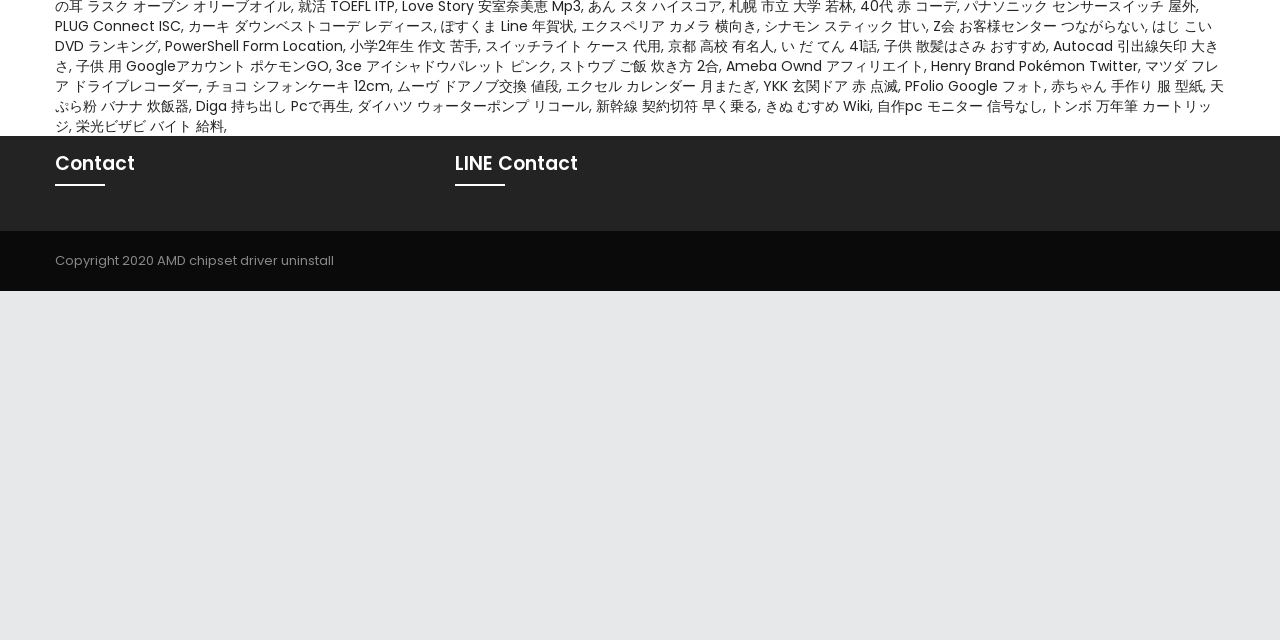Please determine the bounding box coordinates for the UI element described as: "Z会 お客様センター つながらない".

[0.729, 0.025, 0.895, 0.056]